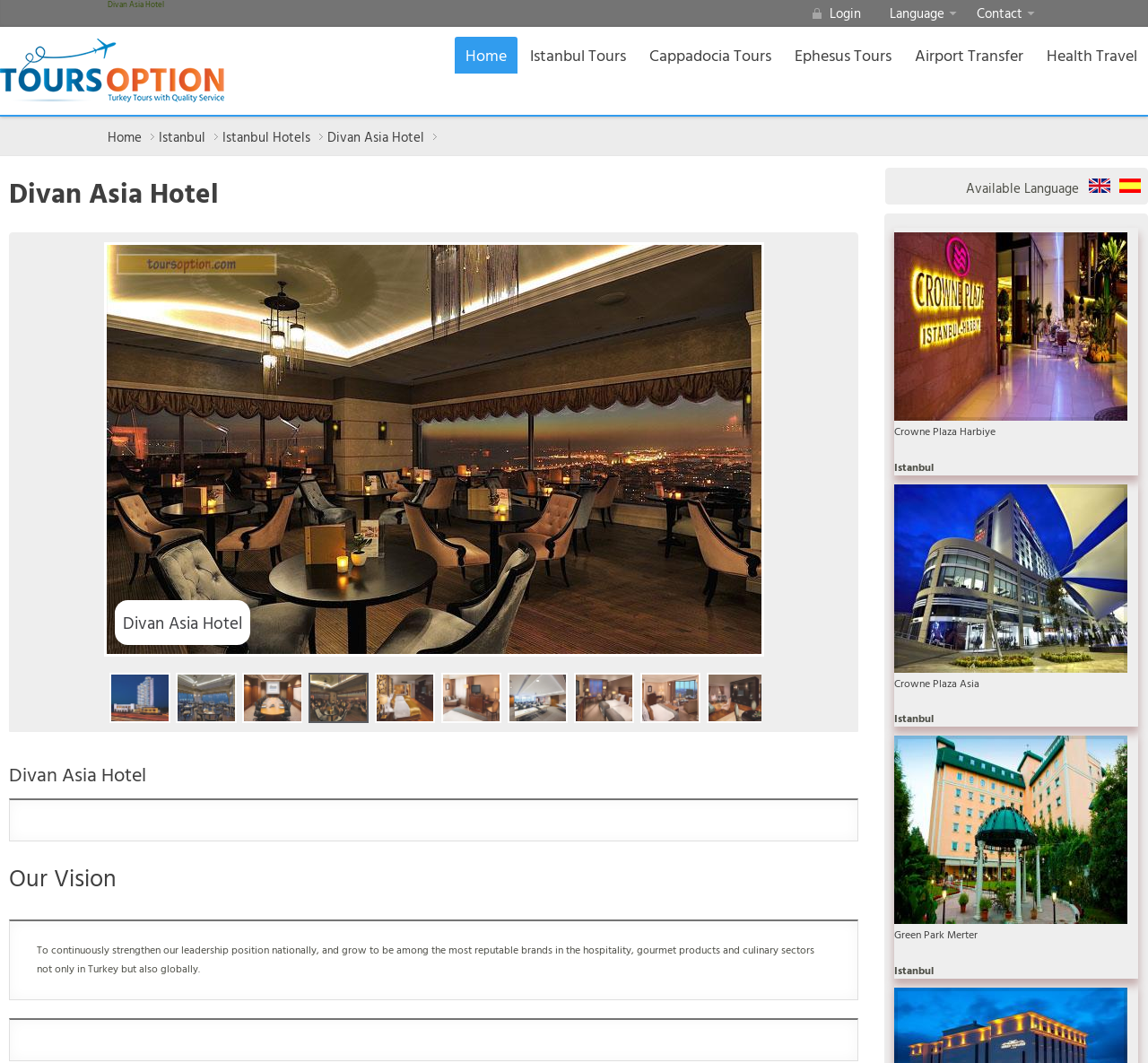Determine the bounding box for the UI element described here: "Imprint".

None